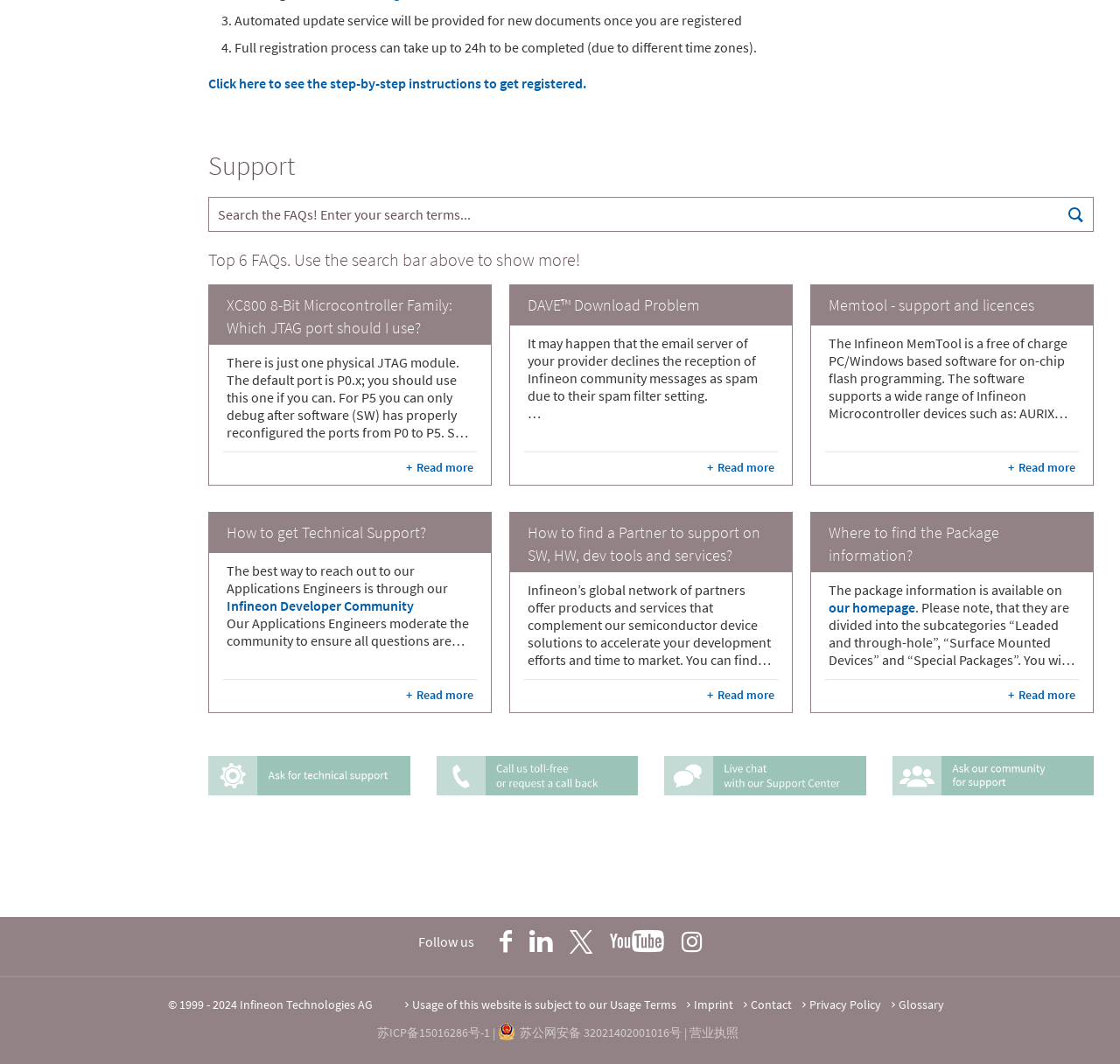Bounding box coordinates should be in the format (top-left x, top-left y, bottom-right x, bottom-right y) and all values should be floating point numbers between 0 and 1. Determine the bounding box coordinate for the UI element described as: Glossary

[0.794, 0.936, 0.843, 0.951]